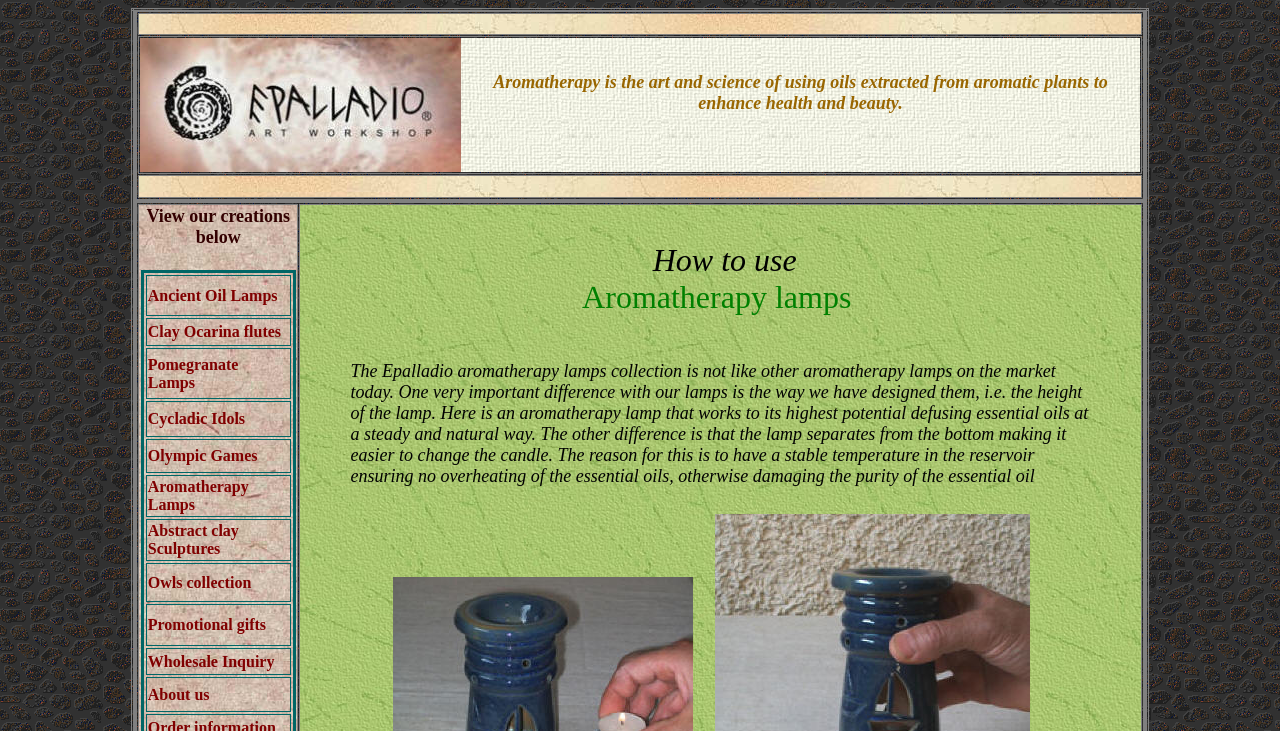Using floating point numbers between 0 and 1, provide the bounding box coordinates in the format (top-left x, top-left y, bottom-right x, bottom-right y). Locate the UI element described here: Abstract clay Sculptures

[0.115, 0.714, 0.187, 0.762]